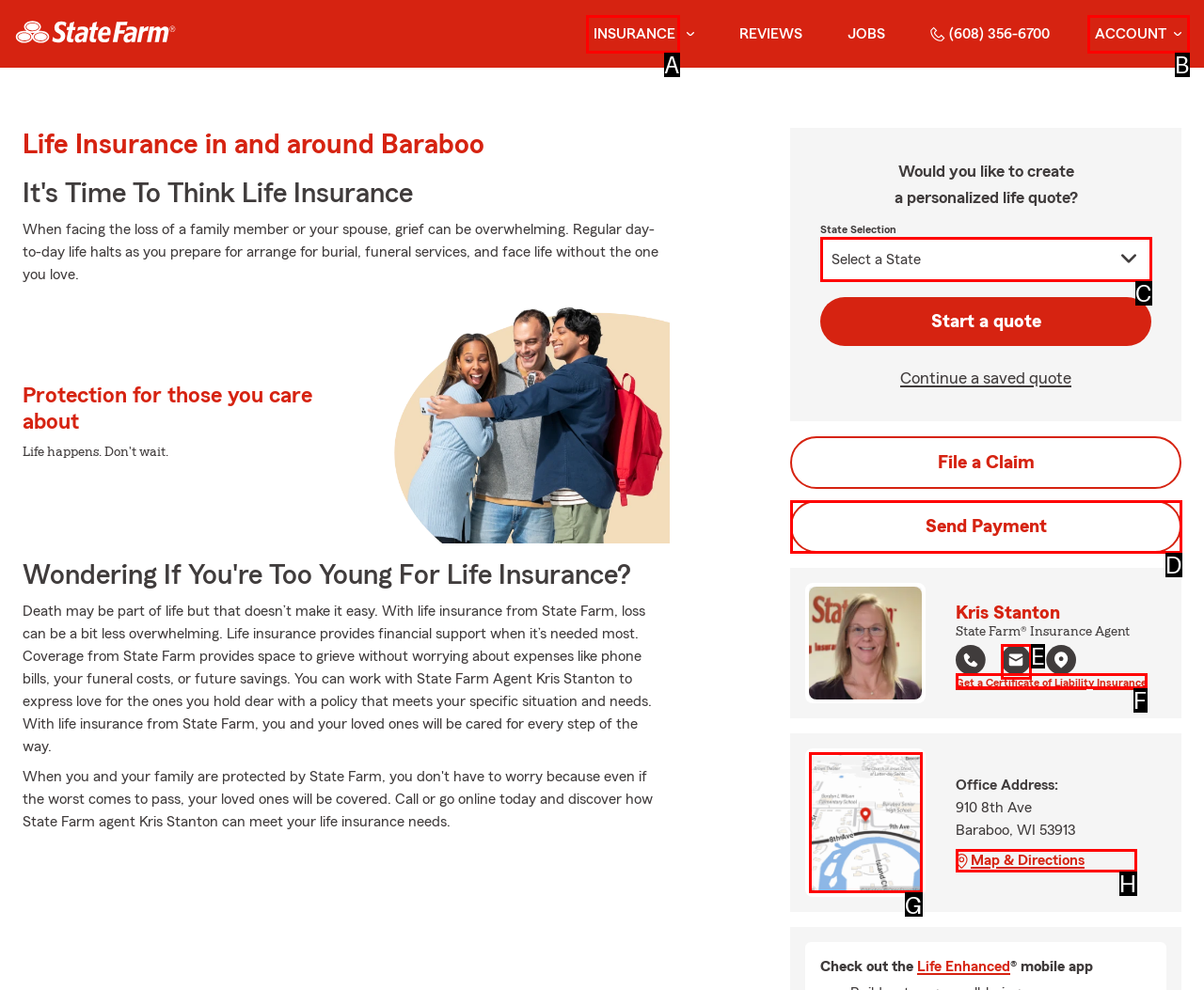From the given options, indicate the letter that corresponds to the action needed to complete this task: View the agent's office location on the map. Respond with only the letter.

G